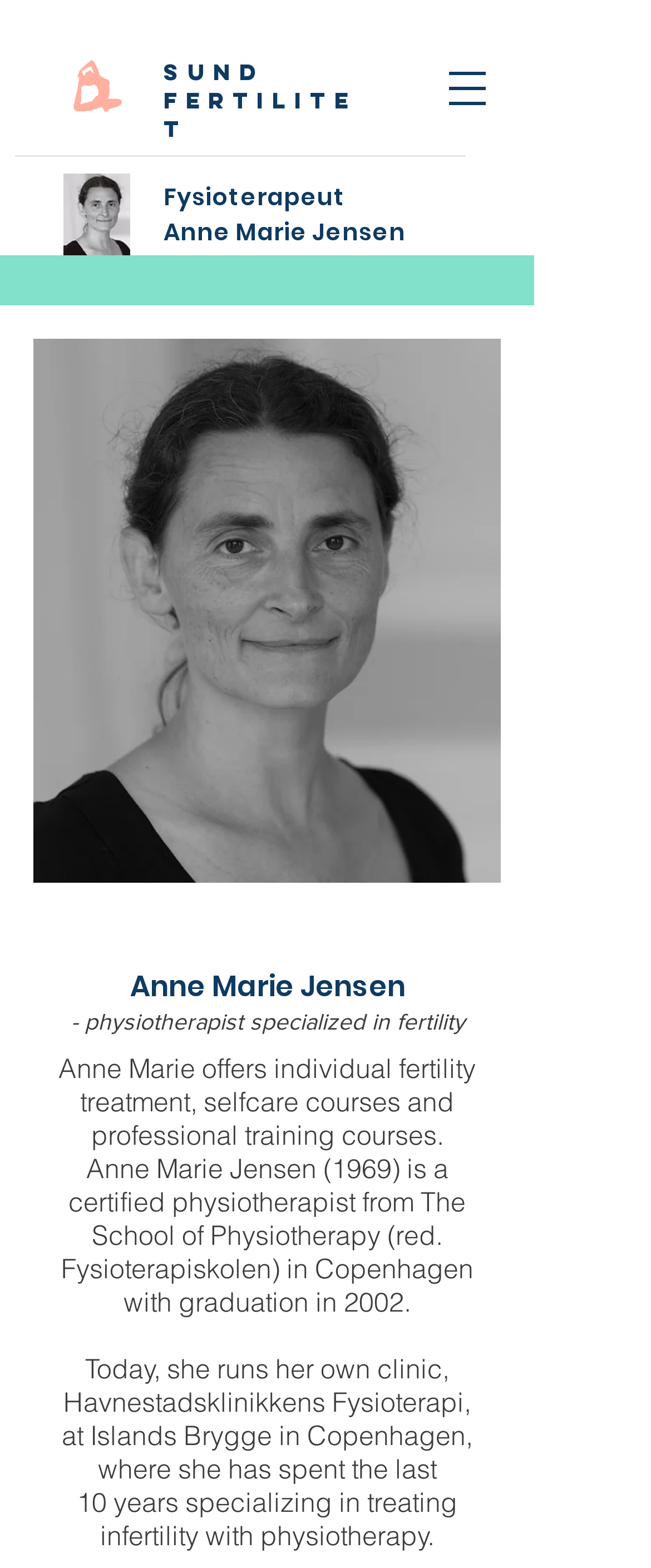Using the webpage screenshot and the element description sund fertilitet, determine the bounding box coordinates. Specify the coordinates in the format (top-left x, top-left y, bottom-right x, bottom-right y) with values ranging from 0 to 1.

[0.251, 0.037, 0.548, 0.092]